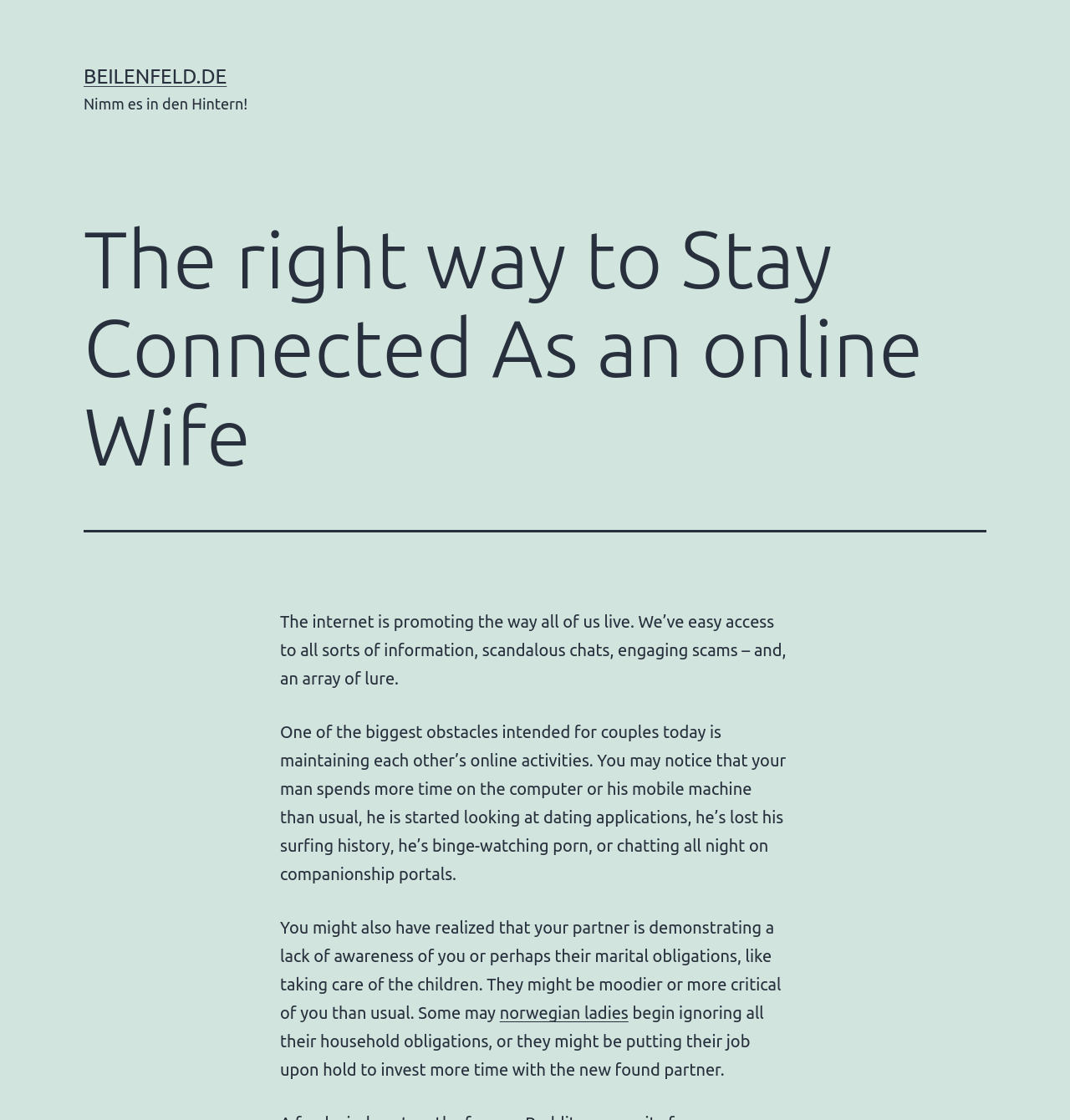Determine the bounding box coordinates of the UI element that matches the following description: "norwegian ladies". The coordinates should be four float numbers between 0 and 1 in the format [left, top, right, bottom].

[0.467, 0.896, 0.587, 0.913]